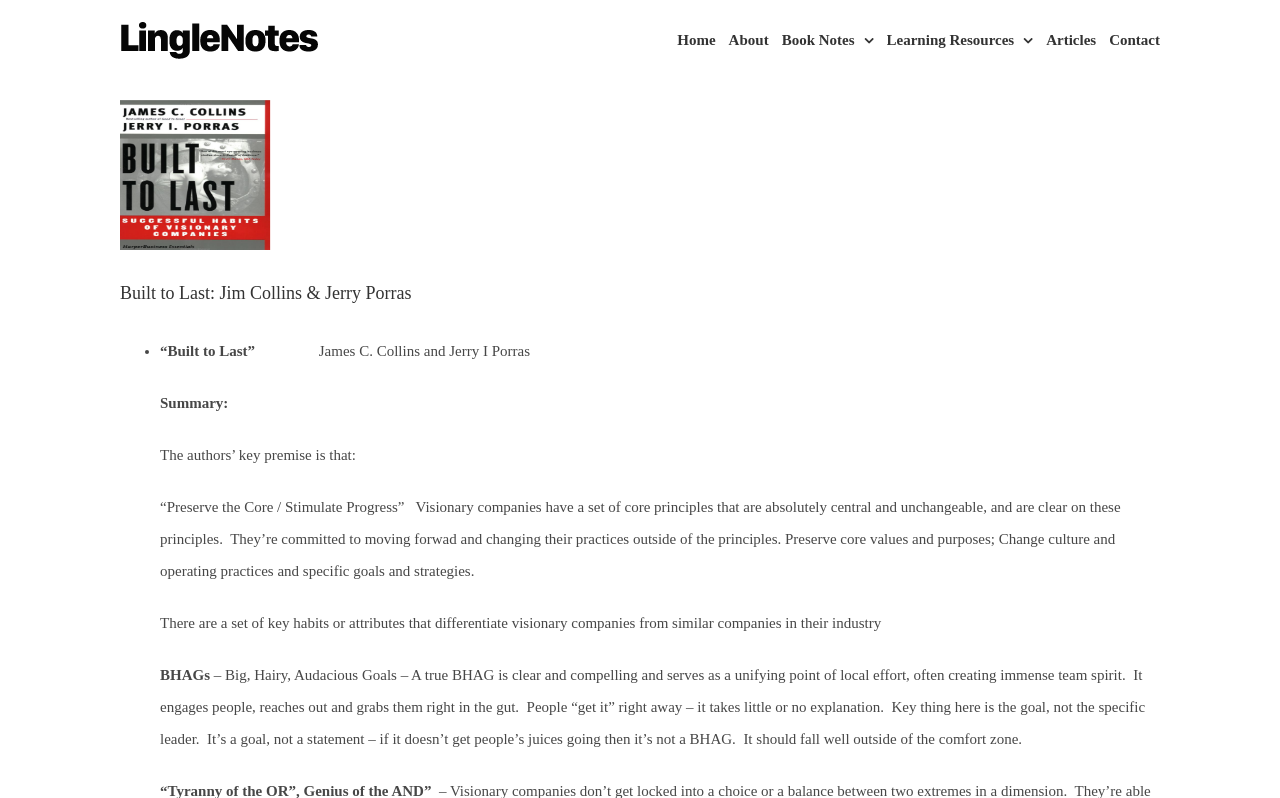Specify the bounding box coordinates of the area to click in order to follow the given instruction: "View the 'Screen Shot 2020-03-22 at 11.59.06 PM' image."

[0.094, 0.125, 0.906, 0.313]